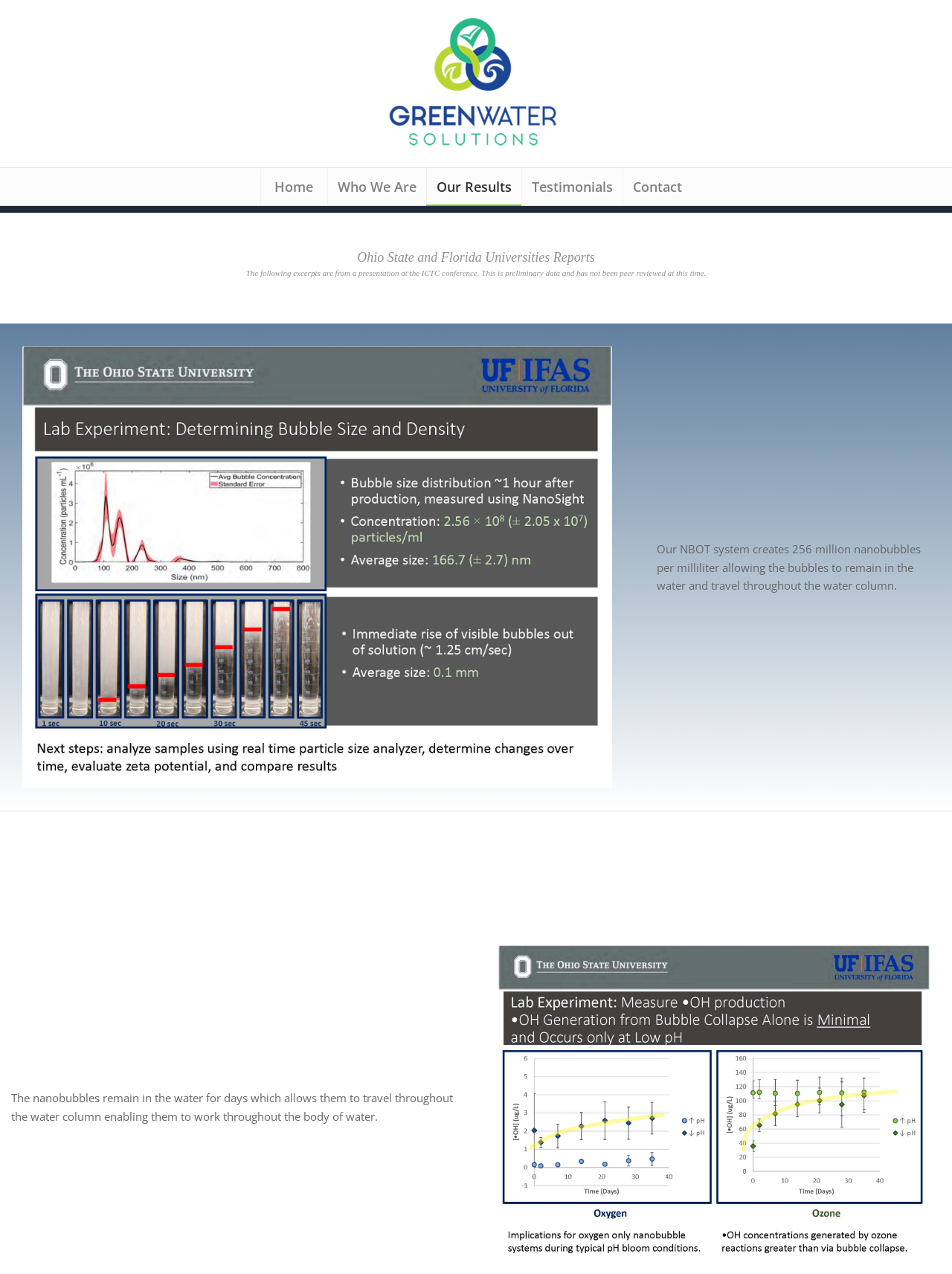Please provide the bounding box coordinates for the UI element as described: "Initial Token Offering (ITO)". The coordinates must be four floats between 0 and 1, represented as [left, top, right, bottom].

None